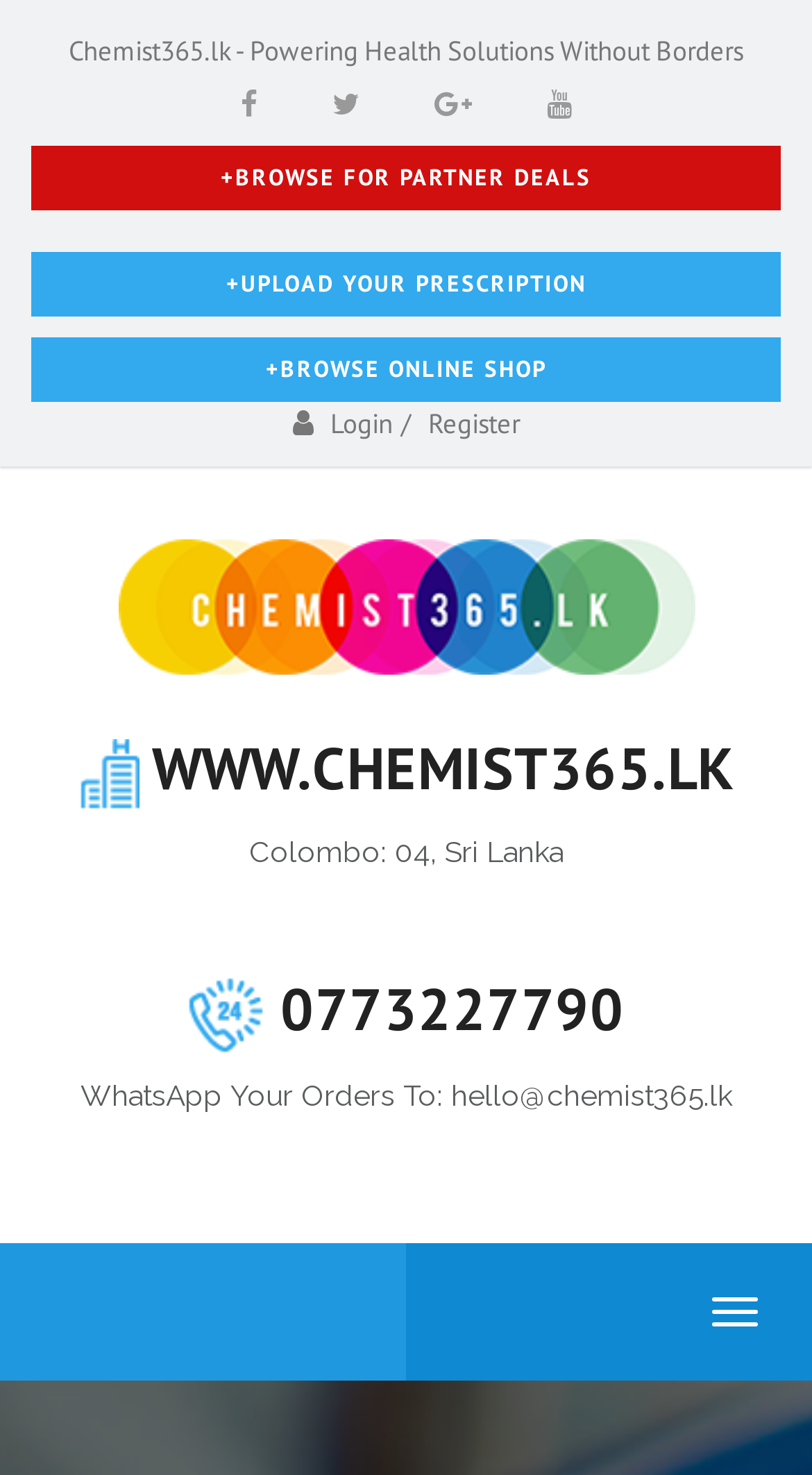What is the location of Chemist365.lk?
Look at the image and answer the question with a single word or phrase.

Colombo, Sri Lanka